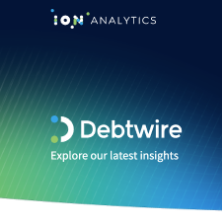Please use the details from the image to answer the following question comprehensively:
What type of professionals is Debtwire aimed at?

Debtwire's branding represents the intersection of analytical expertise and market intelligence, which is aimed at financial professionals seeking timely updates and comprehensive insights in the ever-evolving landscape of debt finance. This suggests that the company's services and insights are tailored to meet the needs of professionals working in the financial sector.